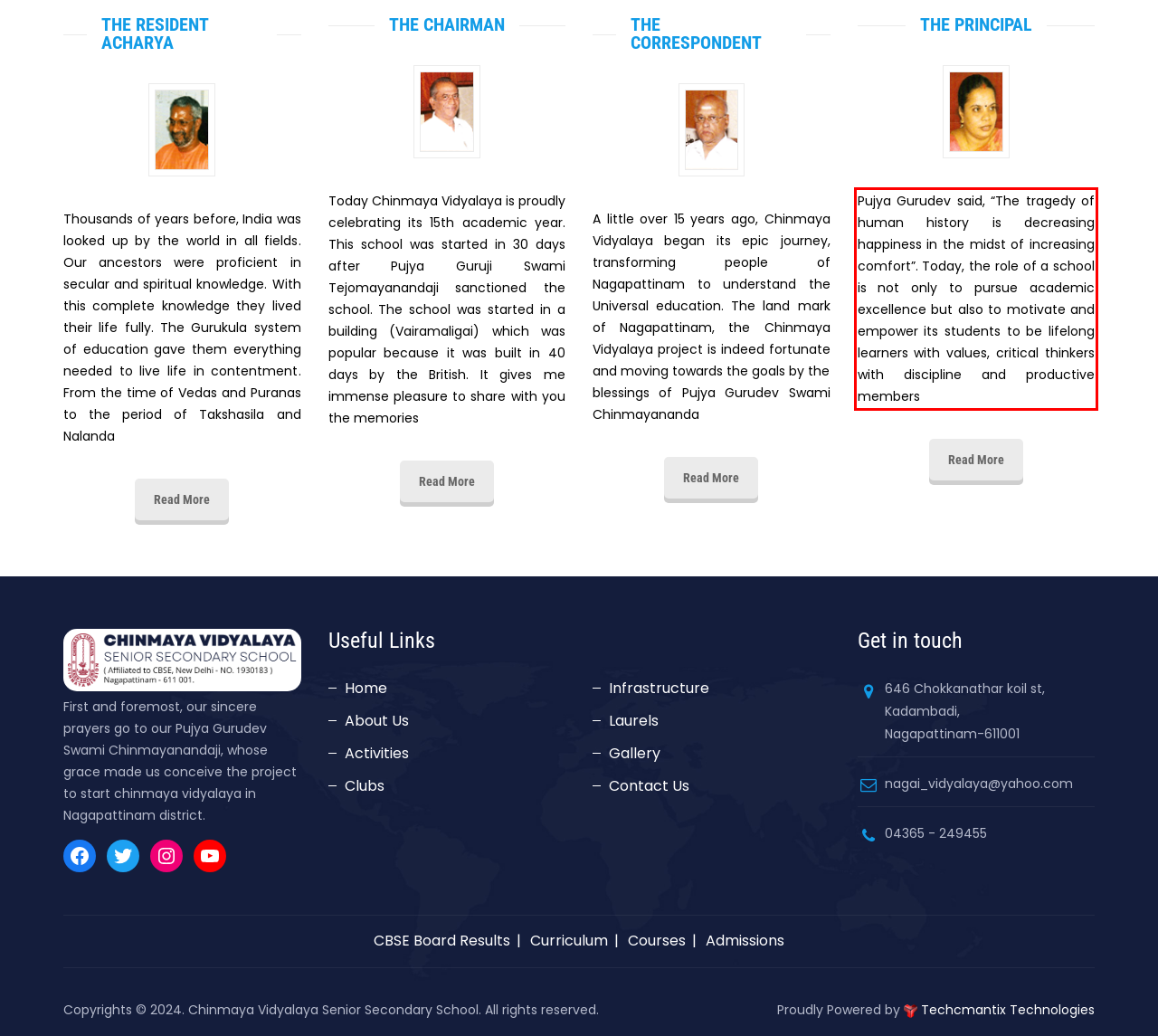Given a webpage screenshot with a red bounding box, perform OCR to read and deliver the text enclosed by the red bounding box.

Pujya Gurudev said, “The tragedy of human history is decreasing happiness in the midst of increasing comfort”. Today, the role of a school is not only to pursue academic excellence but also to motivate and empower its students to be lifelong learners with values, critical thinkers with discipline and productive members